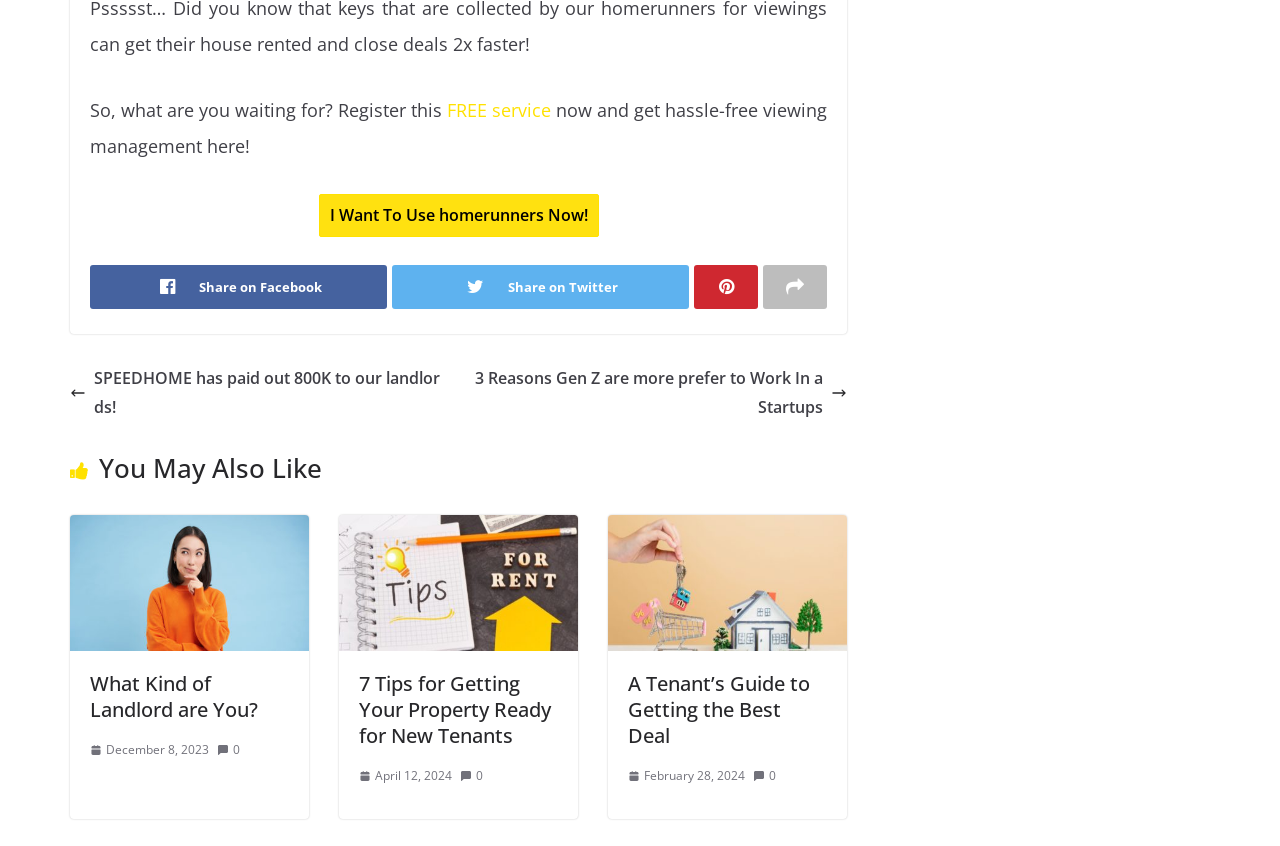Answer the question below with a single word or a brief phrase: 
What is the call-to-action in the top section?

Register now